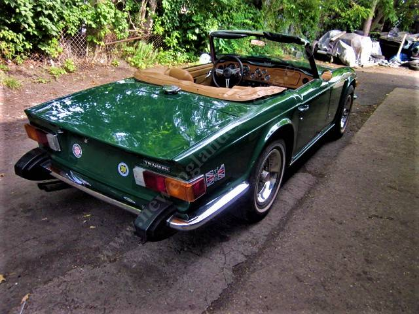Explain the image thoroughly, highlighting all key elements.

The image features a classic Triumph TR6 convertible sports car, elegantly presented in a rich green color. The car is parked on a tree-lined road, showcasing its sleek design and chrome detailing. The convertible top is down, revealing a tan interior which complements the exterior shade beautifully. The rear of the car highlights distinctive badges, including the Triumph emblem and a British flag sticker, emphasizing its heritage. The stylish round taillights and chrome exhaust add to the vintage charm of this vehicle, making it an appealing choice for classic car enthusiasts. In the background, hints of nature and additional vehicles can be seen, contributing to the nostalgic, outdoor setting perfect for a leisurely drive or a tour.